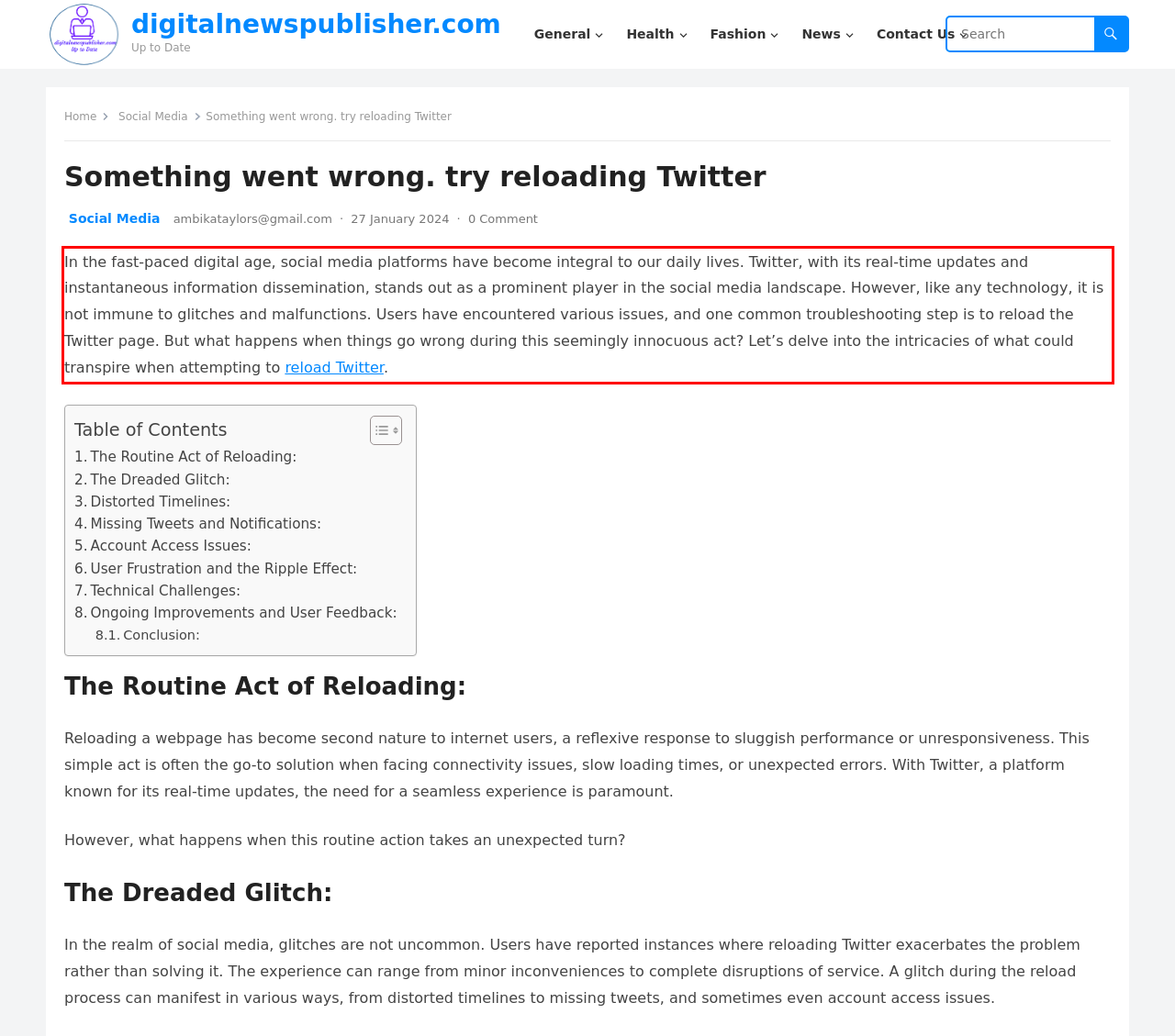You have a screenshot of a webpage, and there is a red bounding box around a UI element. Utilize OCR to extract the text within this red bounding box.

In the fast-paced digital age, social media platforms have become integral to our daily lives. Twitter, with its real-time updates and instantaneous information dissemination, stands out as a prominent player in the social media landscape. However, like any technology, it is not immune to glitches and malfunctions. Users have encountered various issues, and one common troubleshooting step is to reload the Twitter page. But what happens when things go wrong during this seemingly innocuous act? Let’s delve into the intricacies of what could transpire when attempting to reload Twitter.